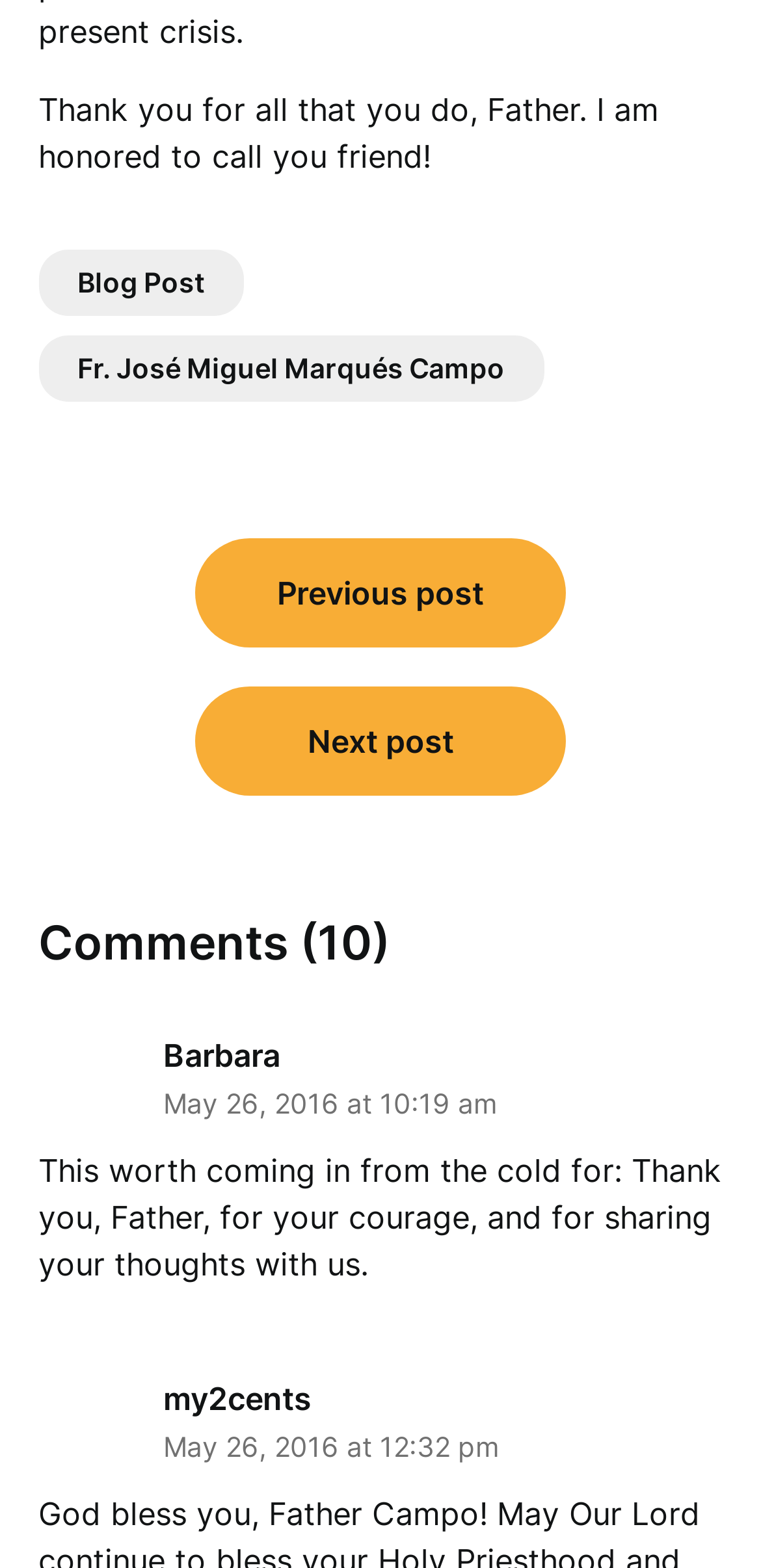Answer the question briefly using a single word or phrase: 
What is the title of the blog post?

Not provided